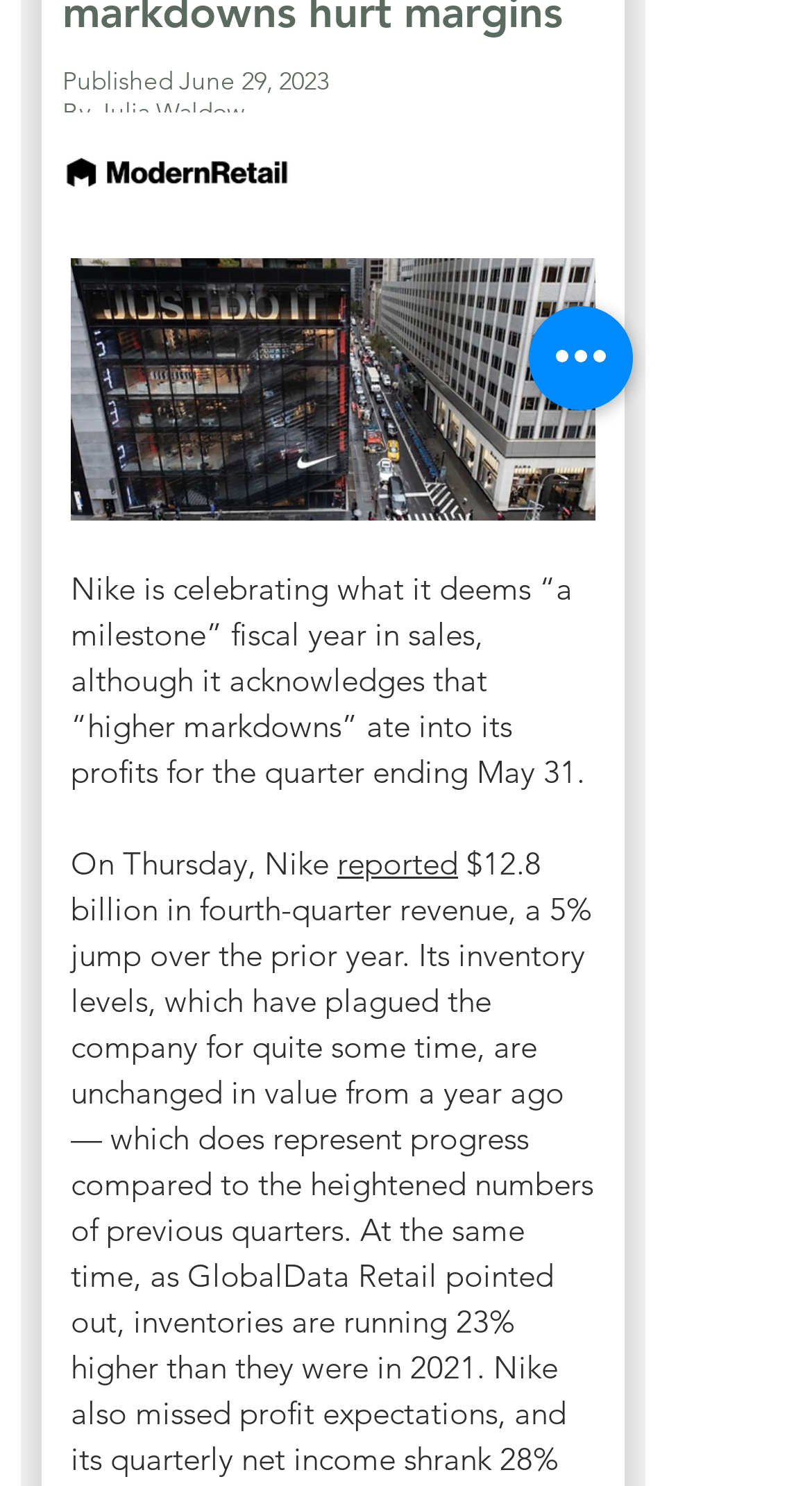Please find the bounding box for the UI component described as follows: "Julia Waldow".

[0.121, 0.064, 0.3, 0.085]